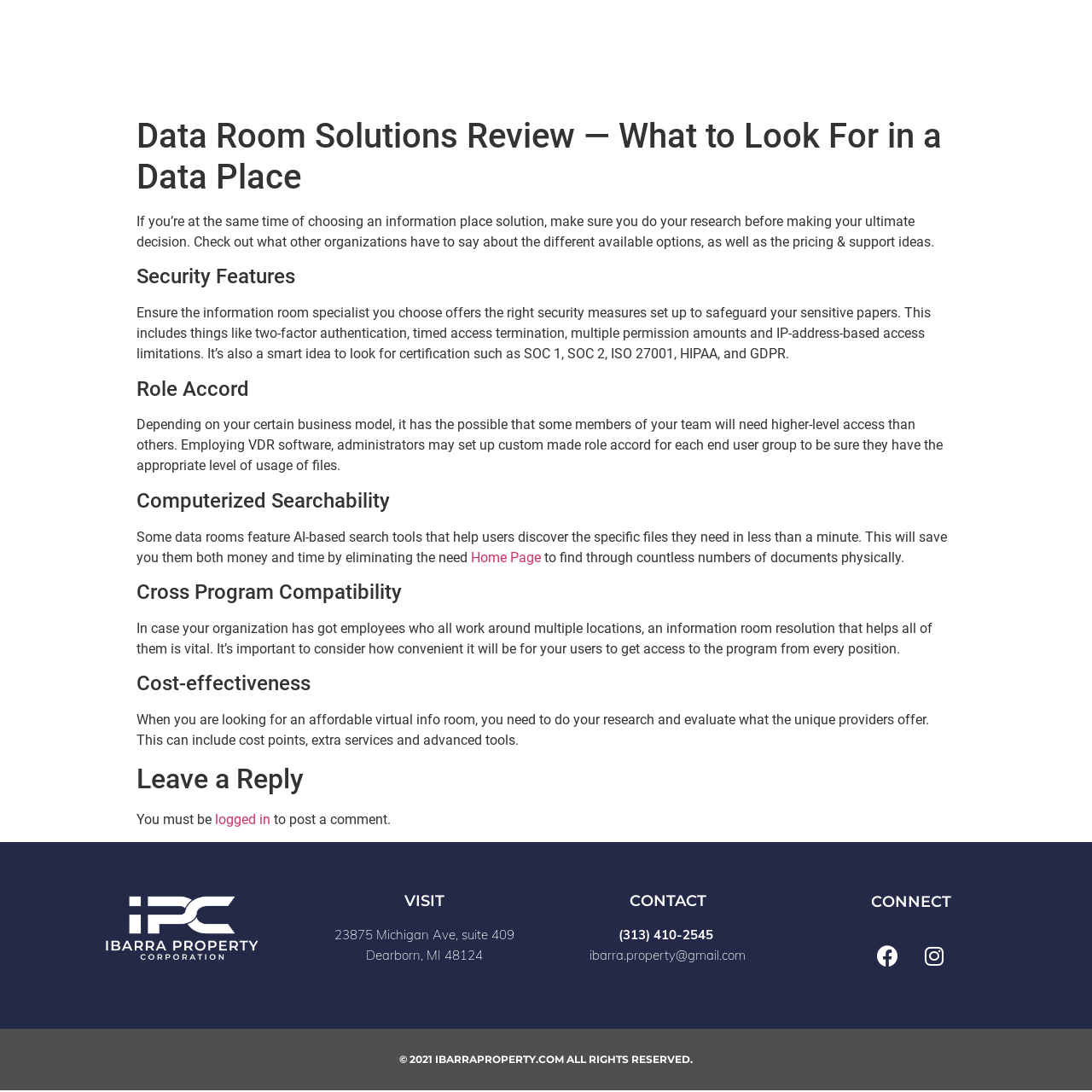Please indicate the bounding box coordinates of the element's region to be clicked to achieve the instruction: "Click on Tenant Portal". Provide the coordinates as four float numbers between 0 and 1, i.e., [left, top, right, bottom].

[0.592, 0.039, 0.708, 0.061]